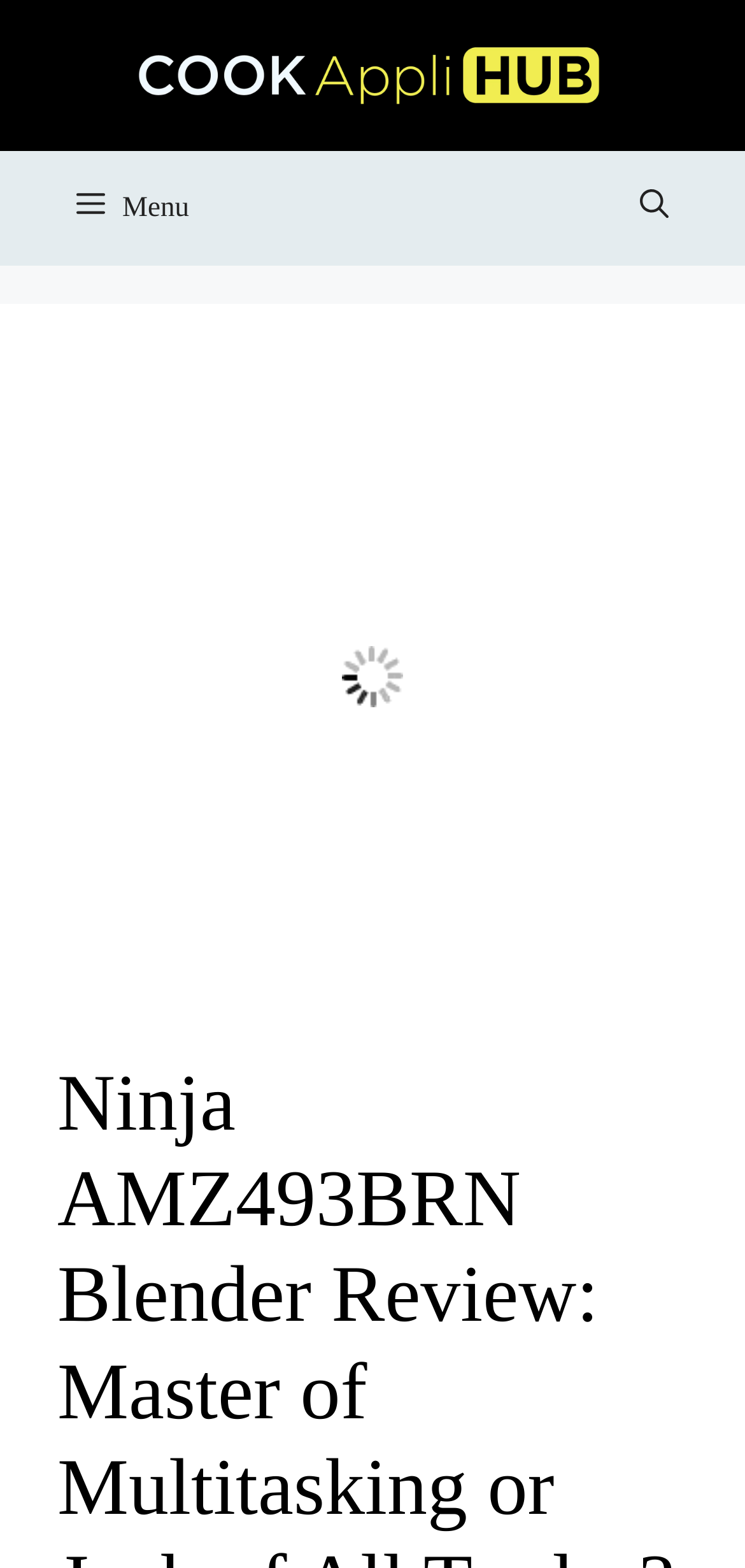Please find the bounding box coordinates in the format (top-left x, top-left y, bottom-right x, bottom-right y) for the given element description. Ensure the coordinates are floating point numbers between 0 and 1. Description: aria-label="Open search"

[0.808, 0.096, 0.949, 0.169]